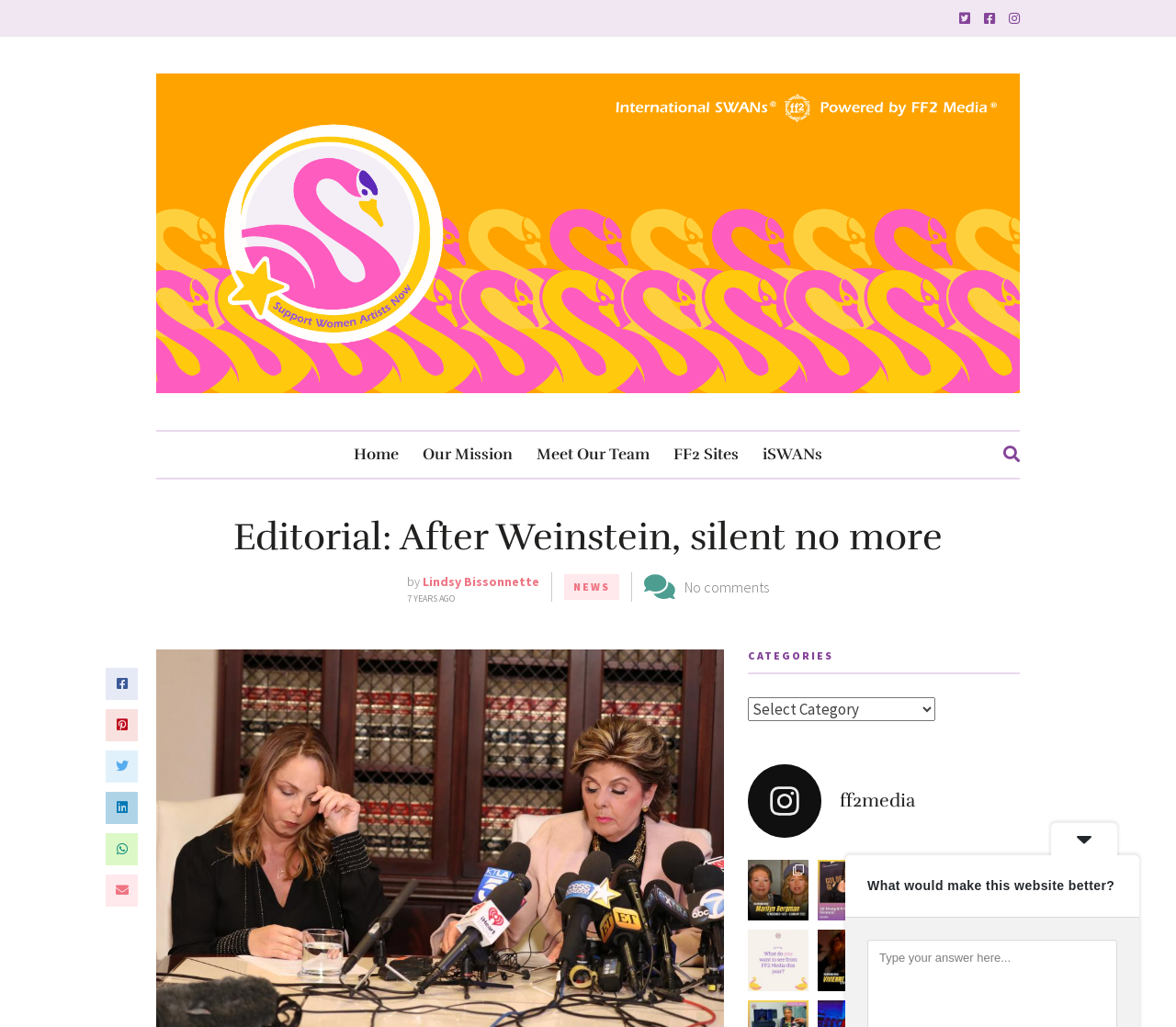Provide the bounding box coordinates of the area you need to click to execute the following instruction: "View the categories".

[0.636, 0.632, 0.867, 0.656]